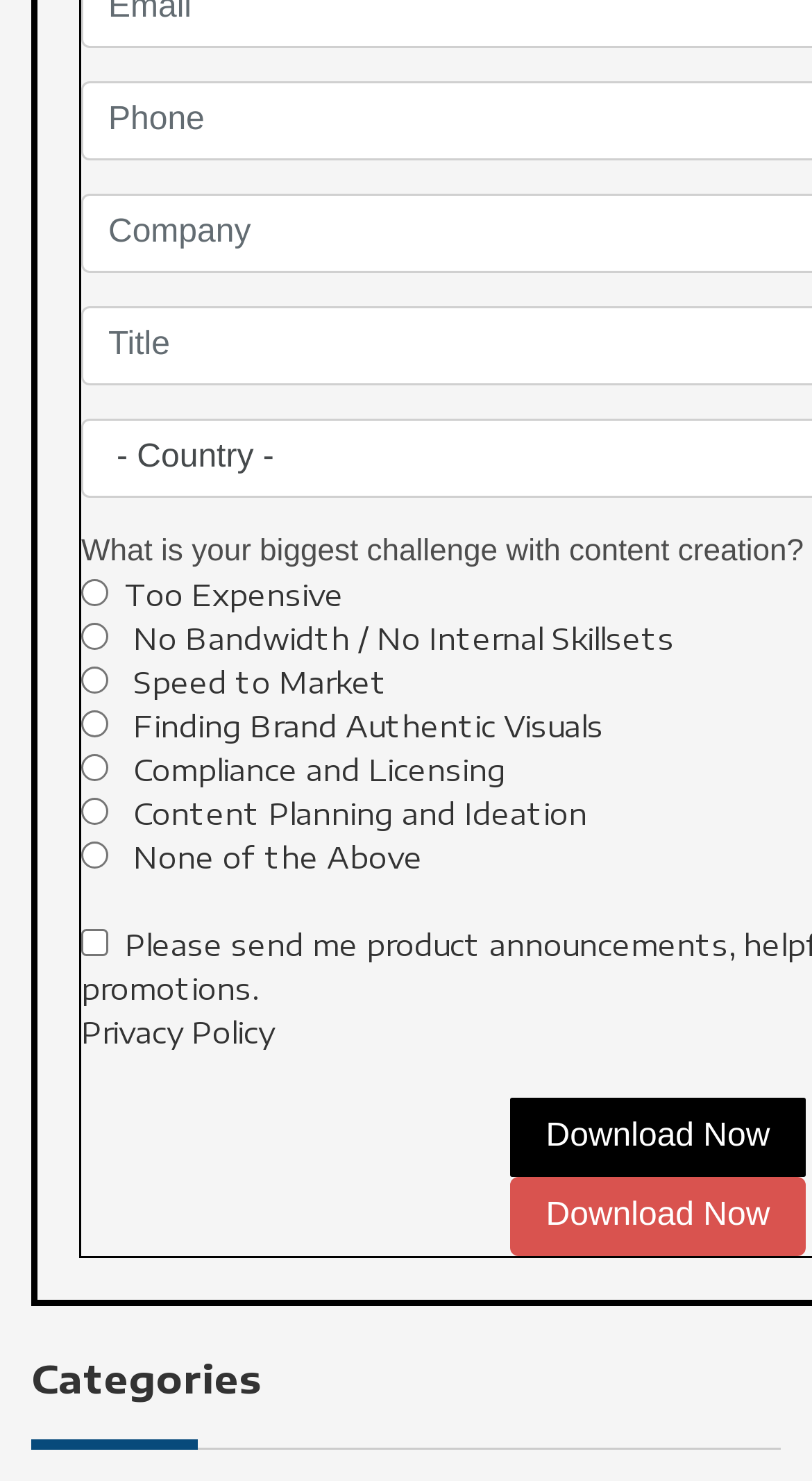Determine the bounding box coordinates of the target area to click to execute the following instruction: "Click the Download Now button."

[0.629, 0.742, 0.992, 0.795]